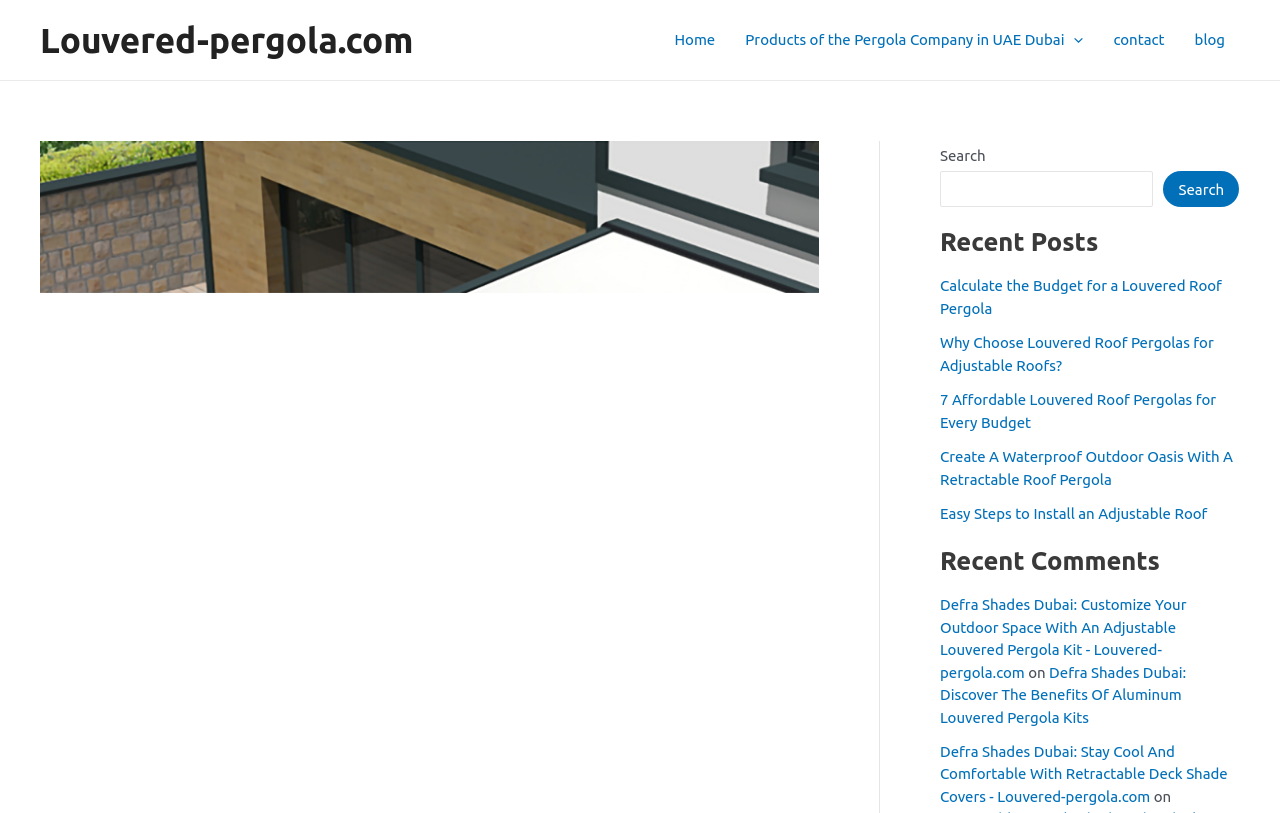Find the bounding box coordinates of the element's region that should be clicked in order to follow the given instruction: "Go to contact page". The coordinates should consist of four float numbers between 0 and 1, i.e., [left, top, right, bottom].

[0.858, 0.0, 0.922, 0.098]